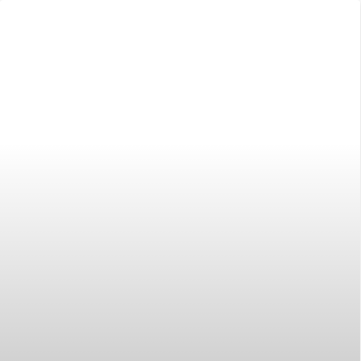What is the main topic of the article?
Please give a well-detailed answer to the question.

The main topic of the article is the common issue of washing machines failing to function correctly, as indicated by the title 'Washing Machine Not Spinning'.